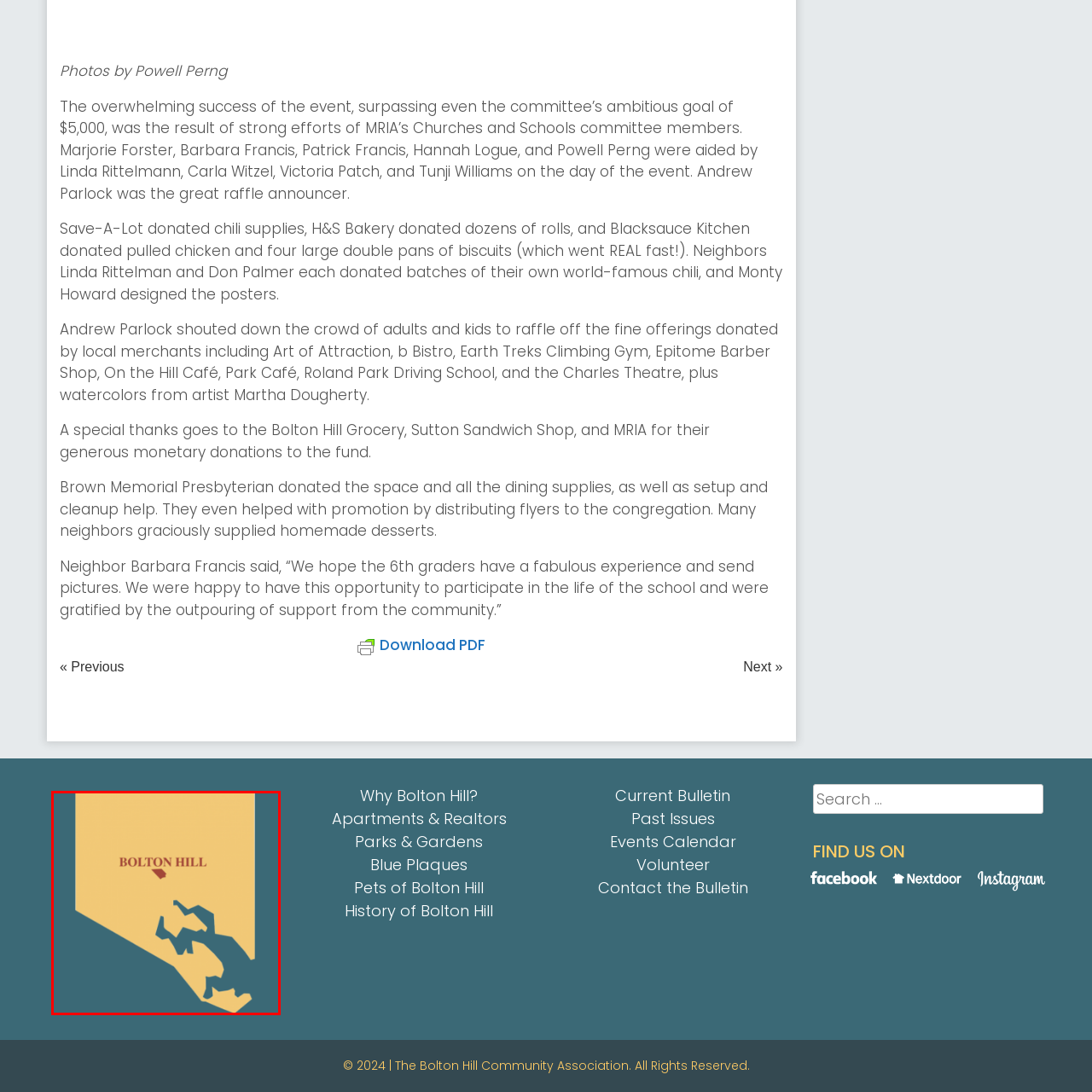What outlines the geographical contours of the area?
Observe the image within the red bounding box and respond to the question with a detailed answer, relying on the image for information.

The caption states that the design utilizes a deep blue section that outlines the geographical contours of the area, which contrasts with the muted yellow background.